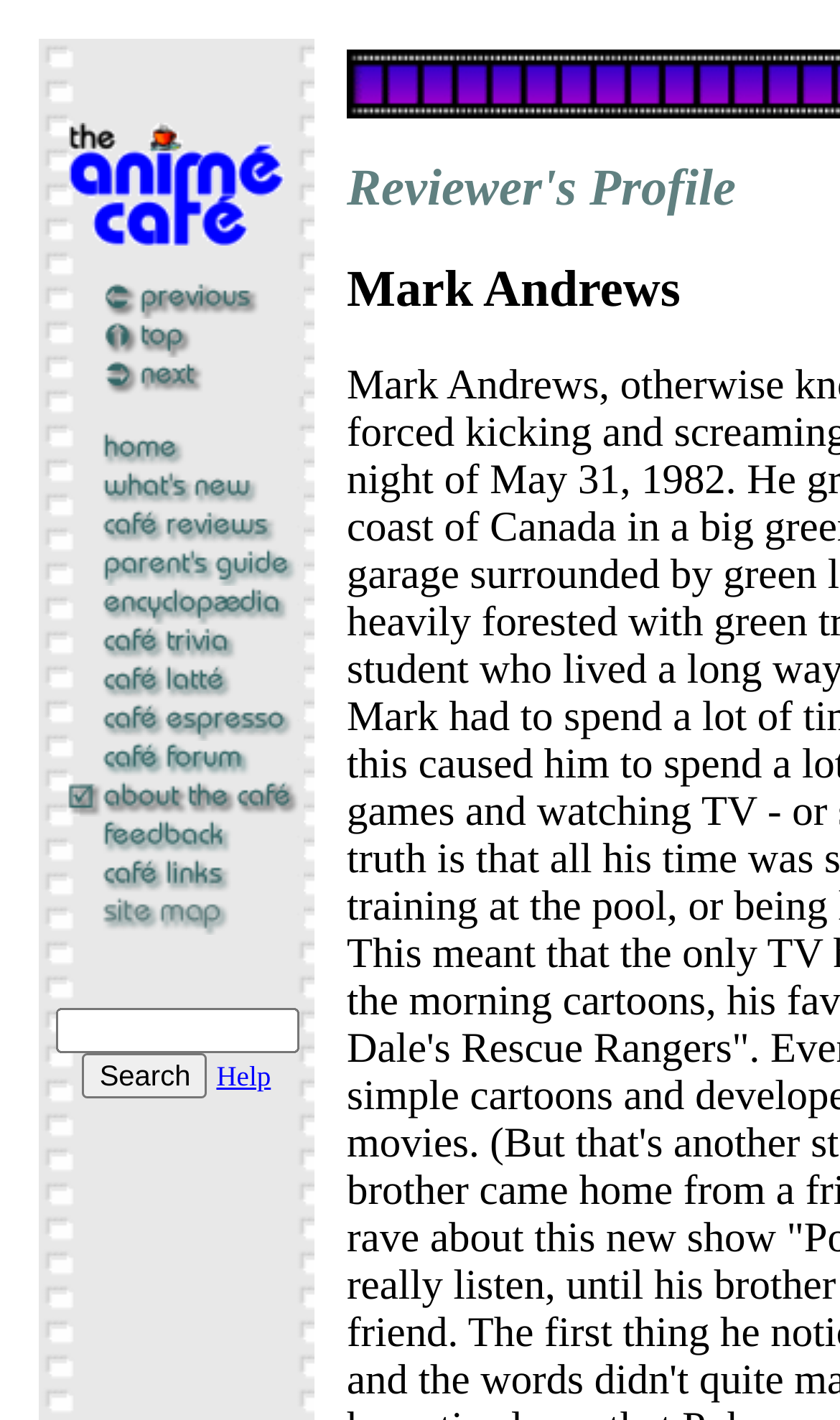How many links are on the webpage?
Look at the image and respond with a single word or a short phrase.

24